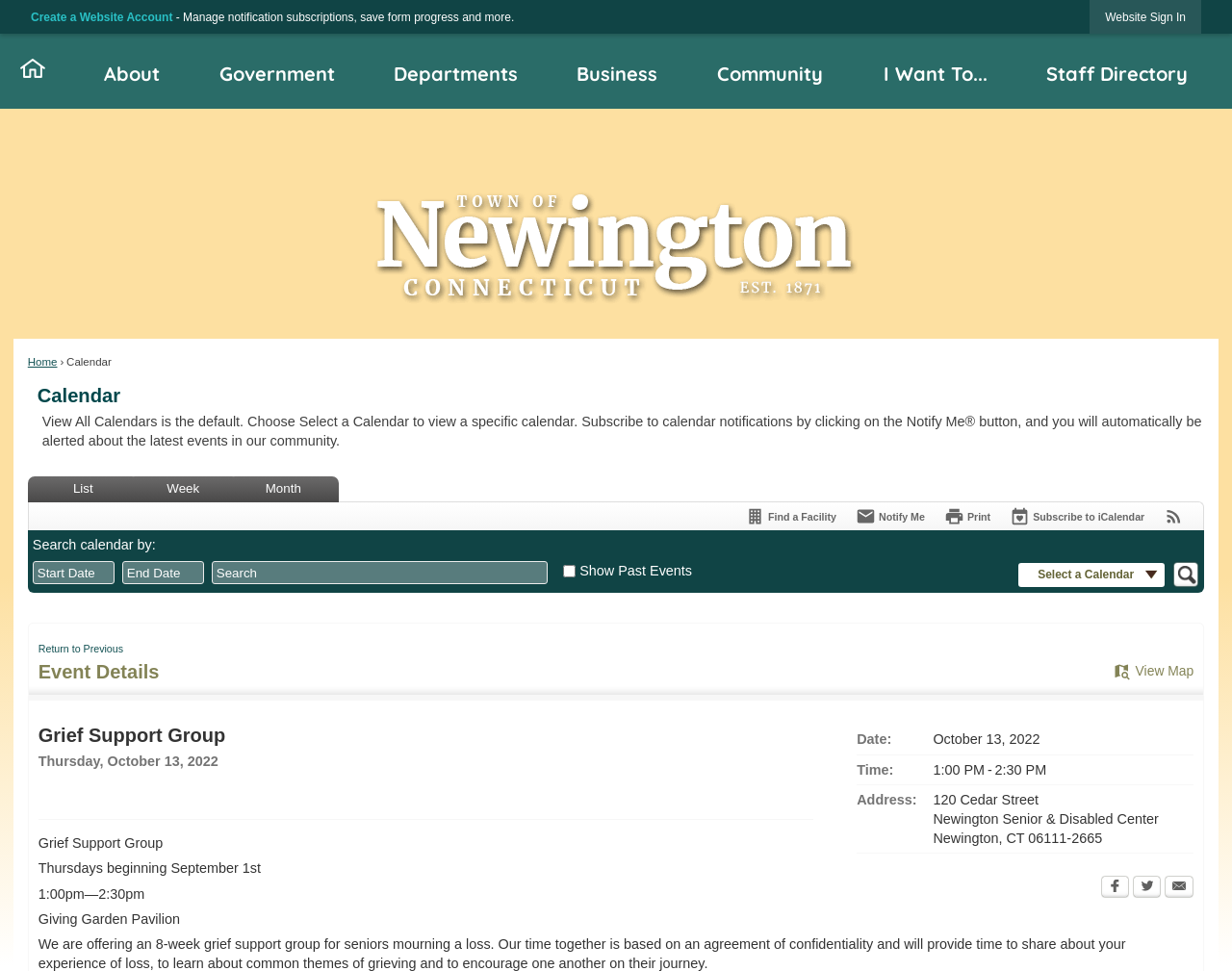What is the purpose of the 'Find a Facility' link?
Answer with a single word or phrase, using the screenshot for reference.

To find a facility